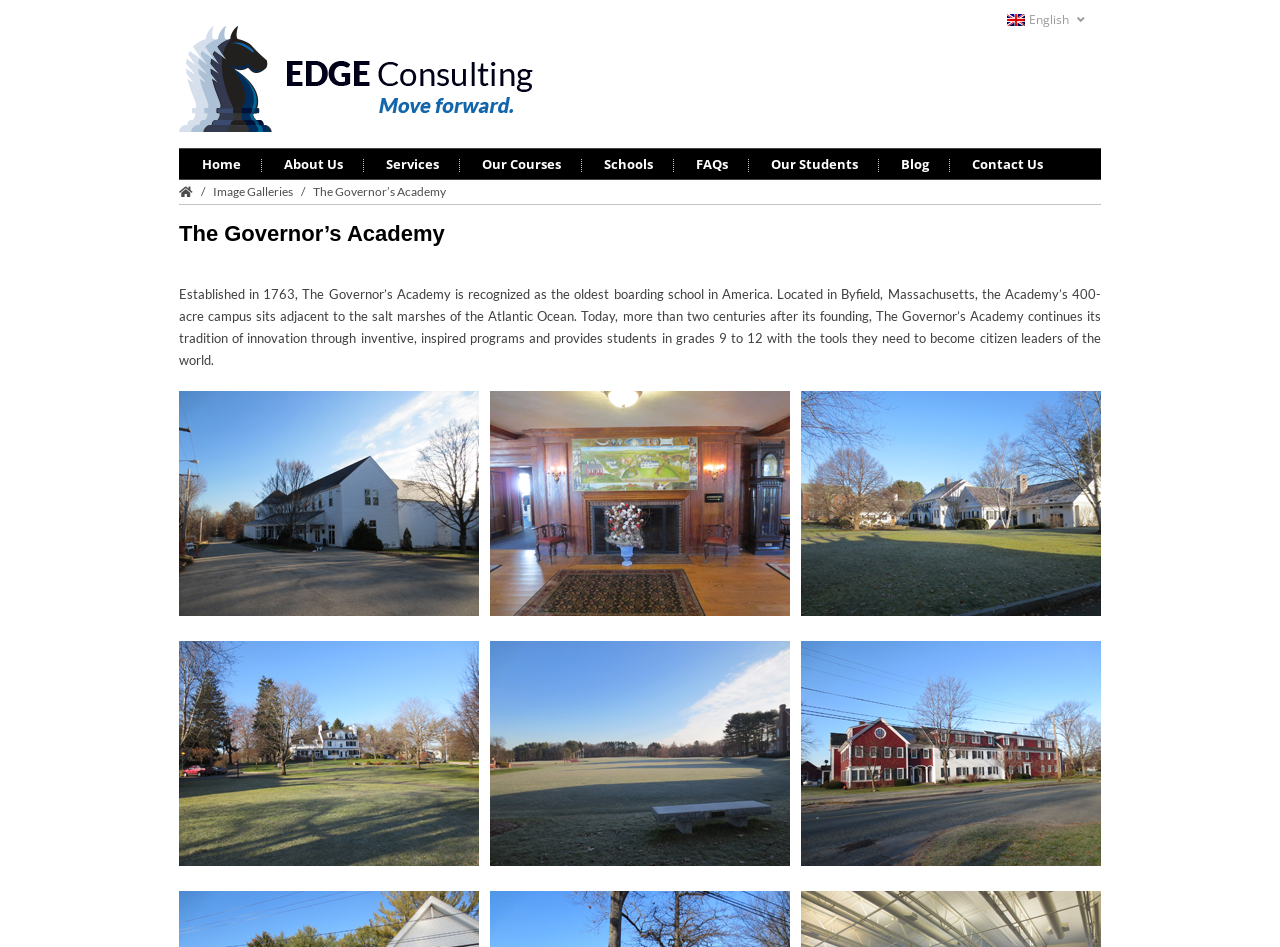What is the location of The Governor’s Academy?
Answer with a single word or short phrase according to what you see in the image.

Byfield, Massachusetts